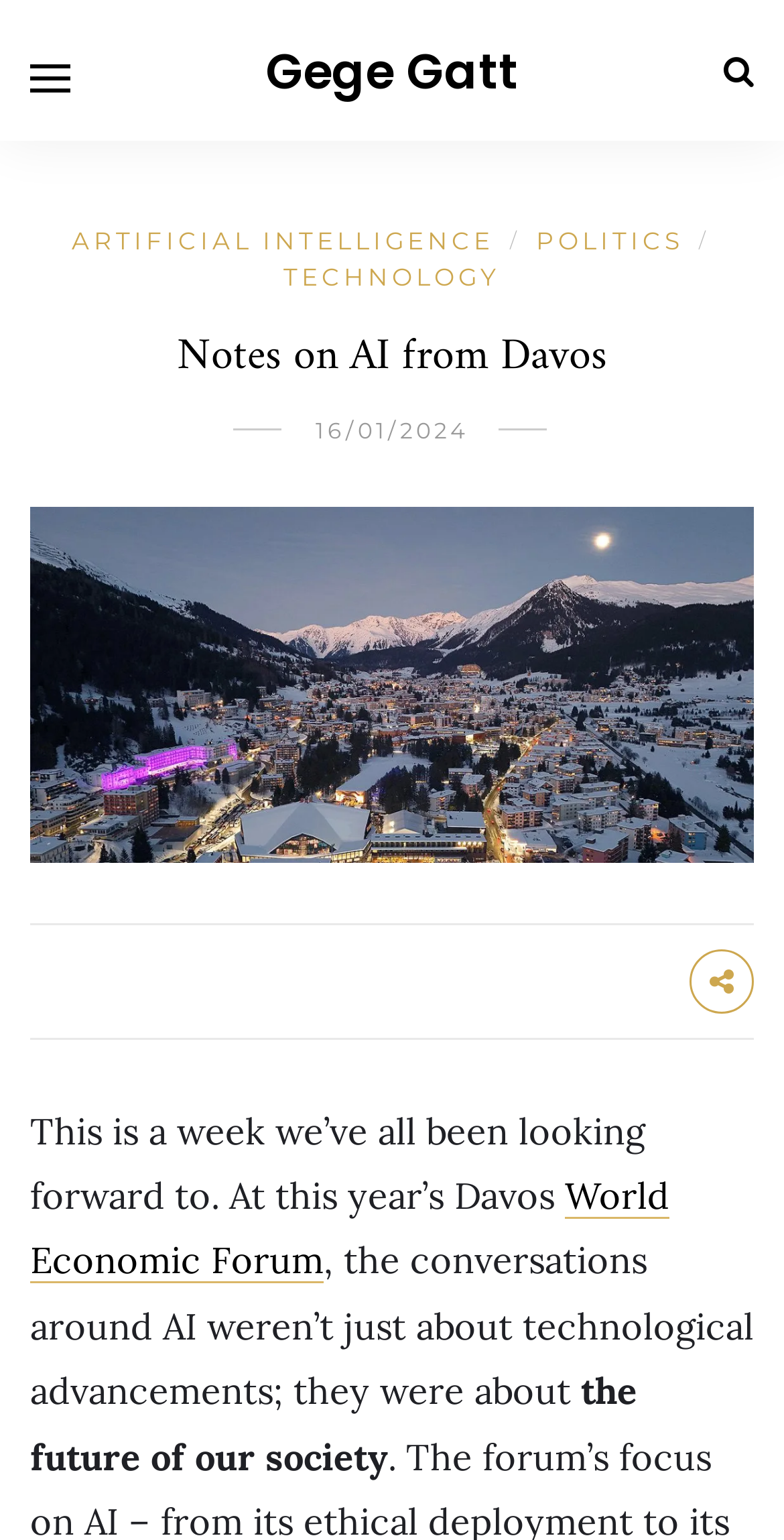Bounding box coordinates must be specified in the format (top-left x, top-left y, bottom-right x, bottom-right y). All values should be floating point numbers between 0 and 1. What are the bounding box coordinates of the UI element described as: Gege Gatt

[0.338, 0.023, 0.662, 0.069]